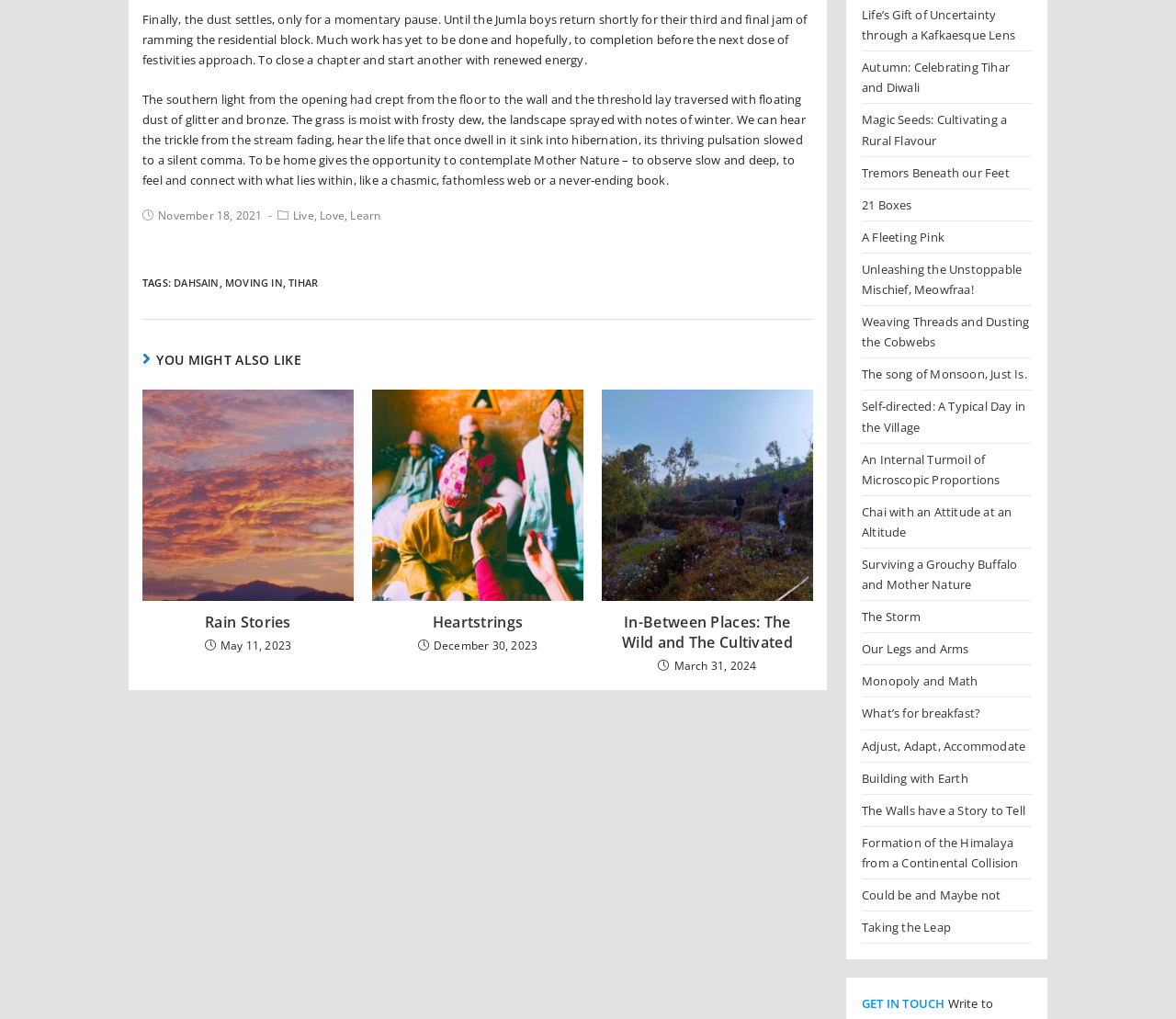Please find the bounding box coordinates of the section that needs to be clicked to achieve this instruction: "Click on 'Live, Love, Learn'".

[0.249, 0.204, 0.324, 0.219]